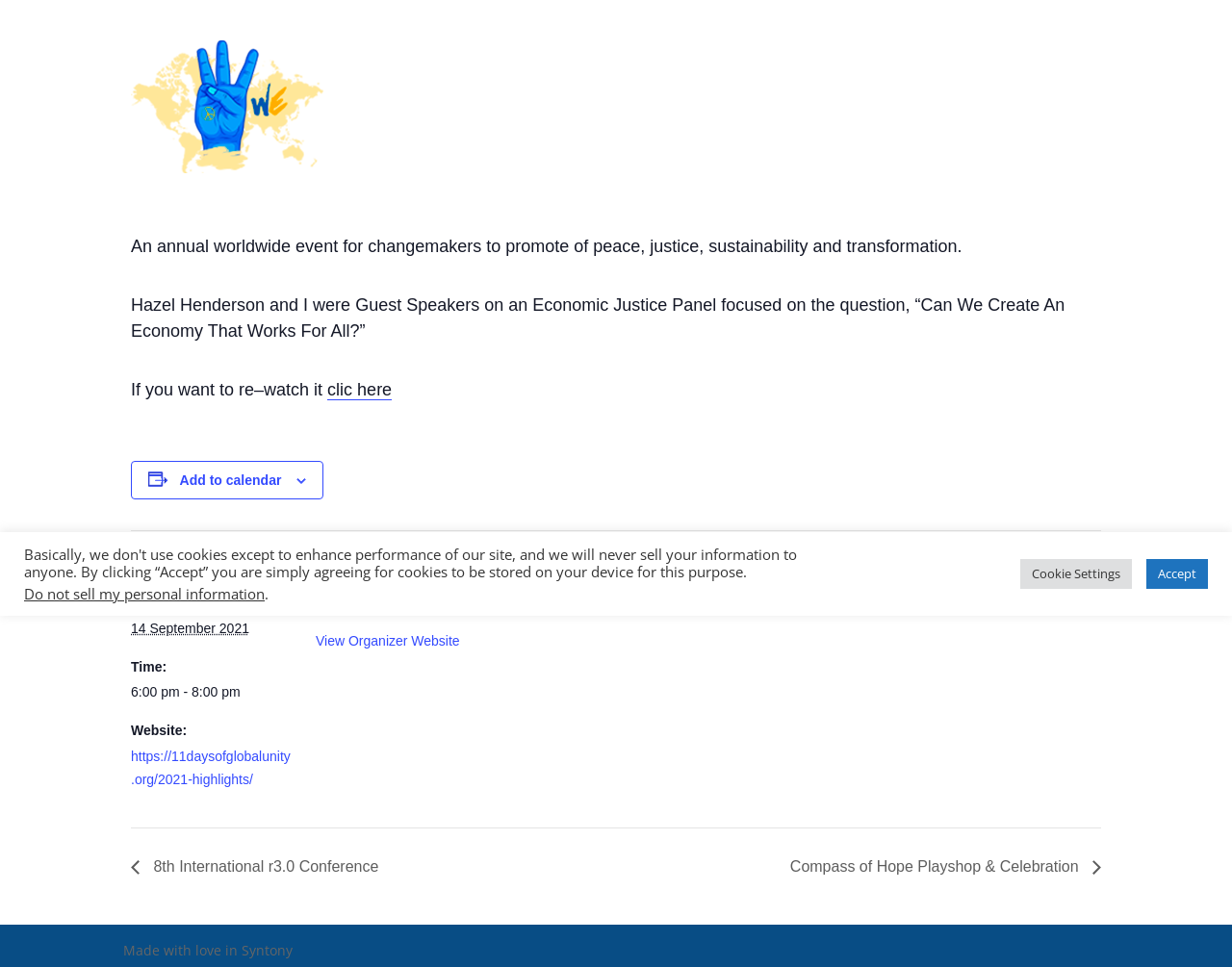Given the element description: "Accept", predict the bounding box coordinates of the UI element it refers to, using four float numbers between 0 and 1, i.e., [left, top, right, bottom].

[0.93, 0.578, 0.98, 0.609]